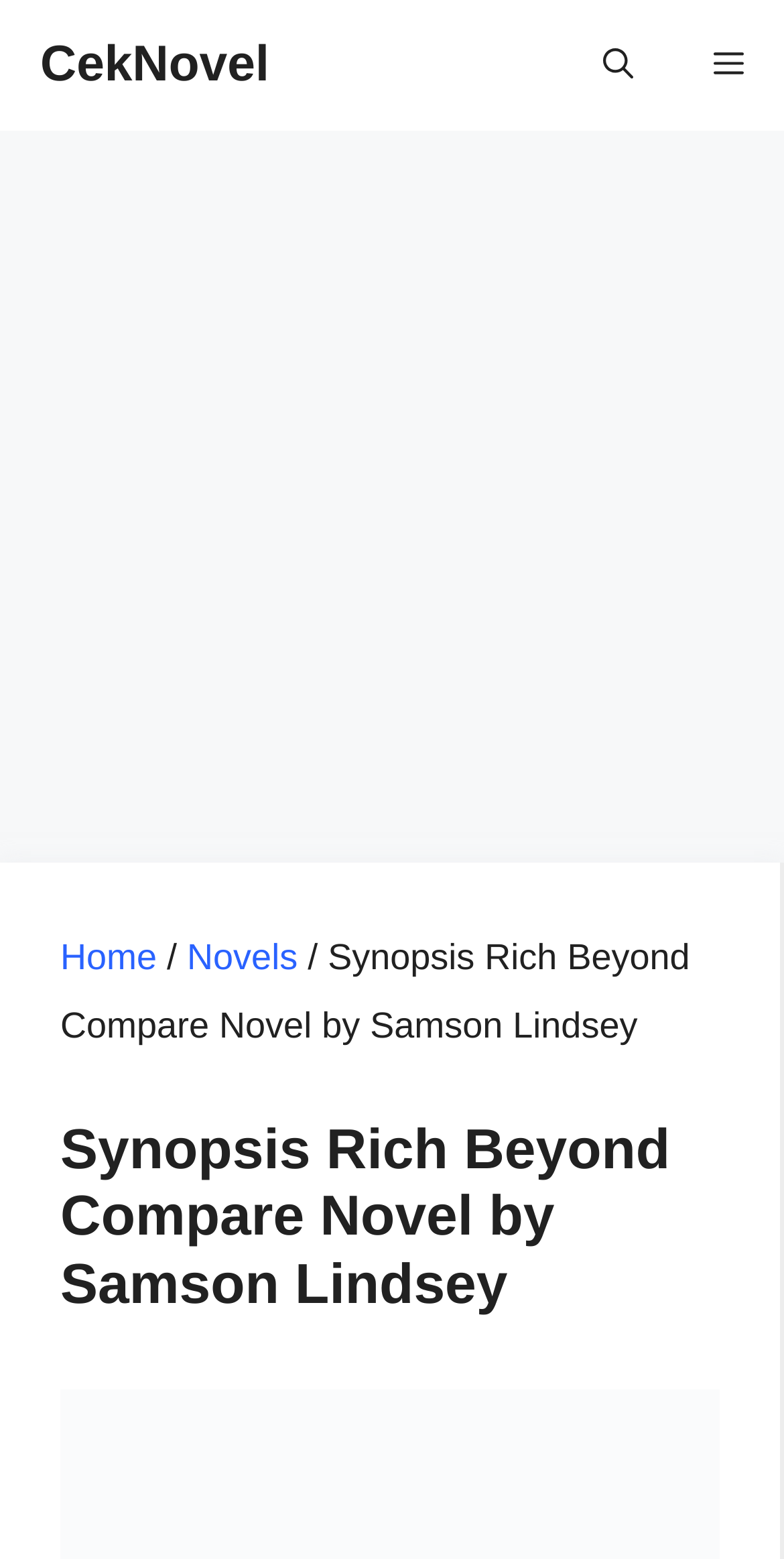Create an elaborate caption that covers all aspects of the webpage.

The webpage is about the novel "Rich Beyond Compare" by Samson Lindsey. At the top, there is a primary navigation bar that spans the entire width of the page, containing a link to "CekNovel" on the left, a "Menu" button on the right, and a link to "Open Search Bar" in between. 

Below the navigation bar, there is a large advertisement iframe that takes up most of the page's width and about half of its height. 

To the right of the advertisement, there is a breadcrumbs navigation section that displays the current page's location. It consists of links to "Home" and "Novels", separated by a slash, and a static text displaying the title of the novel. 

Above the breadcrumbs section, there is a header that displays the title of the novel again, "Synopsis Rich Beyond Compare Novel by Samson Lindsey".